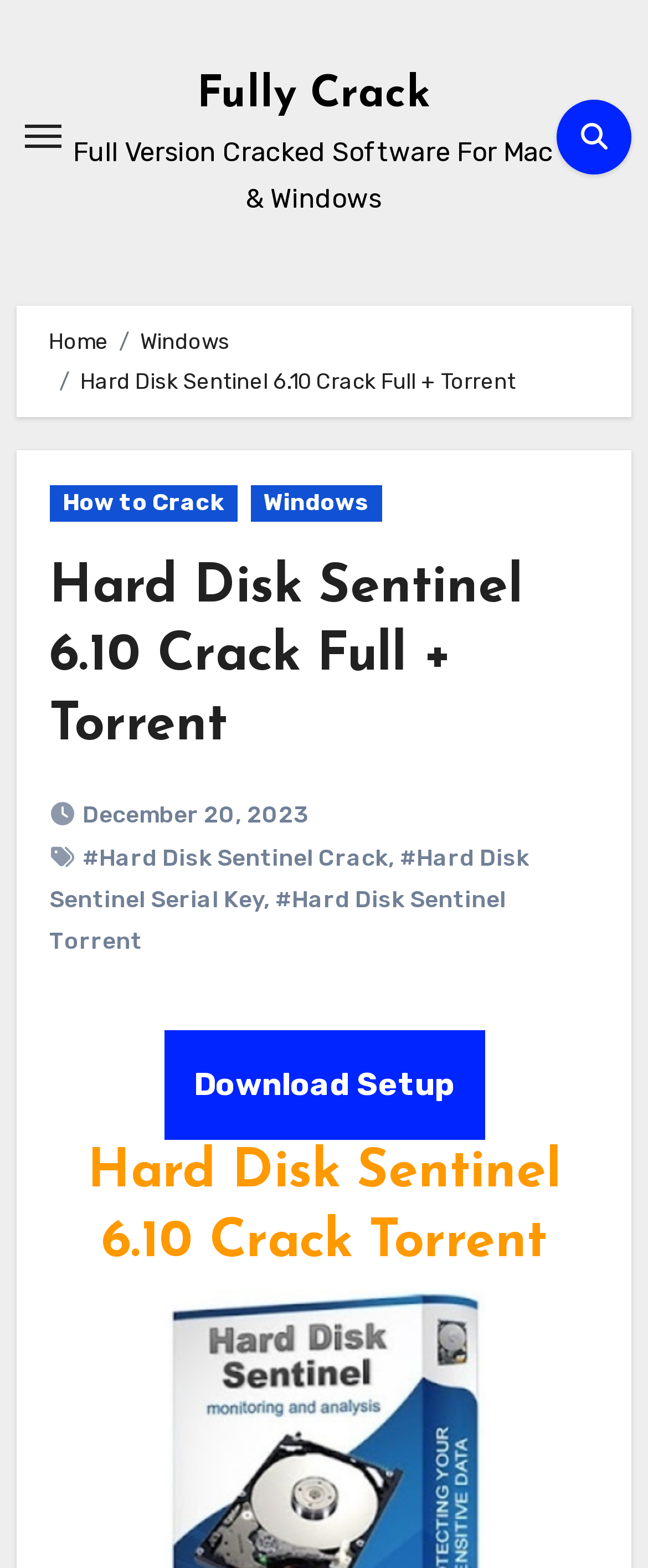Illustrate the webpage with a detailed description.

The webpage is about Hard Disk Sentinel, a software that checks the performance of a system's hard disk. At the top left, there is a toggle navigation button. Next to it, there is a link to "Fully Crack" and a static text that reads "Full Version Cracked Software For Mac & Windows". On the top right, there is a search icon.

Below the top section, there is a navigation breadcrumb that spans across the page, containing links to "Home" and "Windows". The main content of the page is divided into sections. The first section has a heading that reads "Hard Disk Sentinel 6.10 Crack Full + Torrent" and contains a link to the same title. 

Below this section, there are links to "How to Crack" and "Windows". The next section has a heading that reads "Hard Disk Sentinel 6.10 Crack Full + Torrent" again, and contains a link to the same title. 

Further down, there are links to "December 20, 2023", "#Hard Disk Sentinel Crack", "#Hard Disk Sentinel Serial Key", and "#Hard Disk Sentinel Torrent". The last section has a heading that reads "Hard Disk Sentinel 6.10 Crack Torrent" and contains a link to "Download Setup" with a download button next to it.